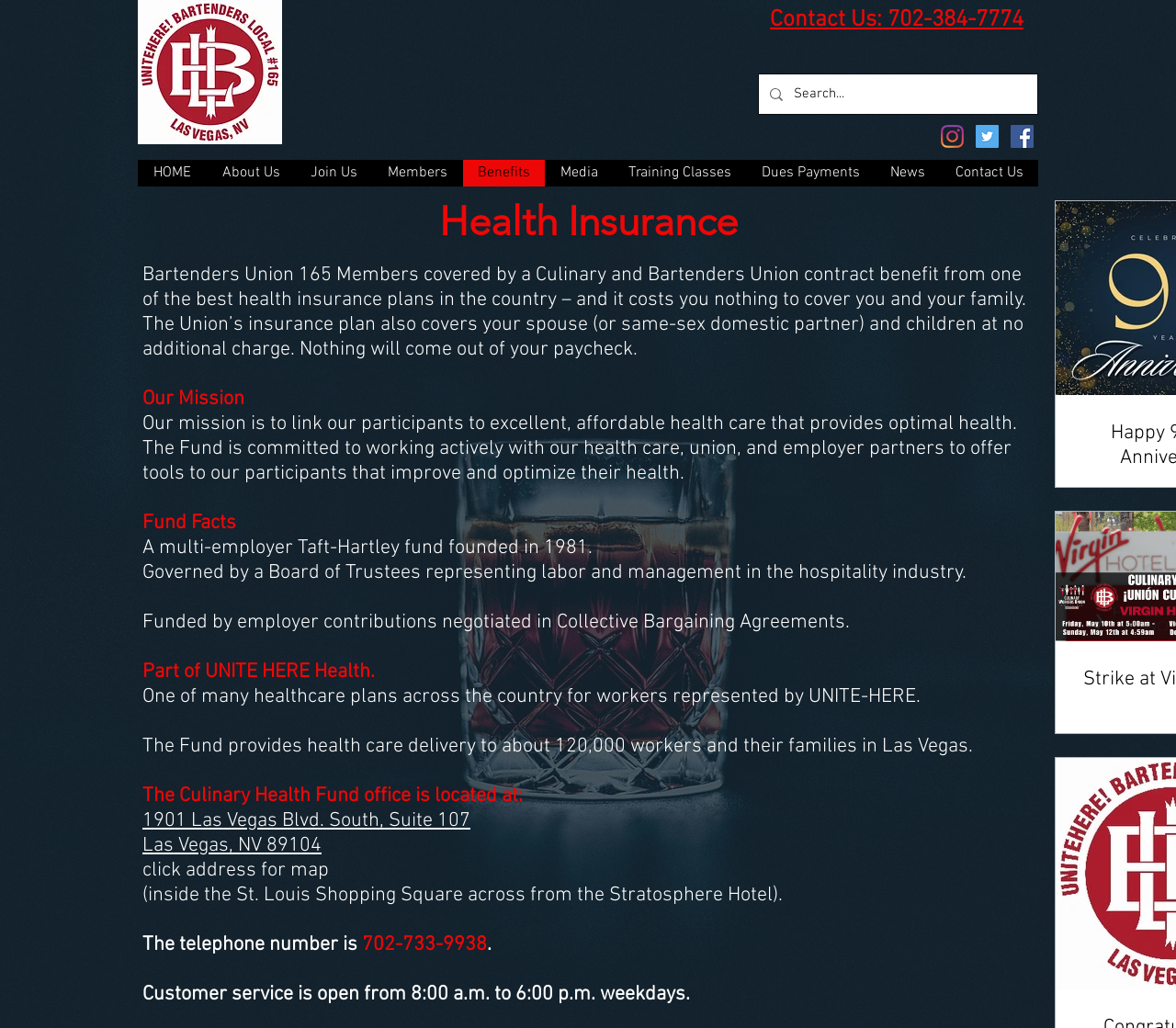What is the benefit of being a Bartenders Union 165 member?
Please utilize the information in the image to give a detailed response to the question.

According to the webpage, Bartenders Union 165 members benefit from one of the best health insurance plans in the country, and it costs them nothing to cover themselves and their families.